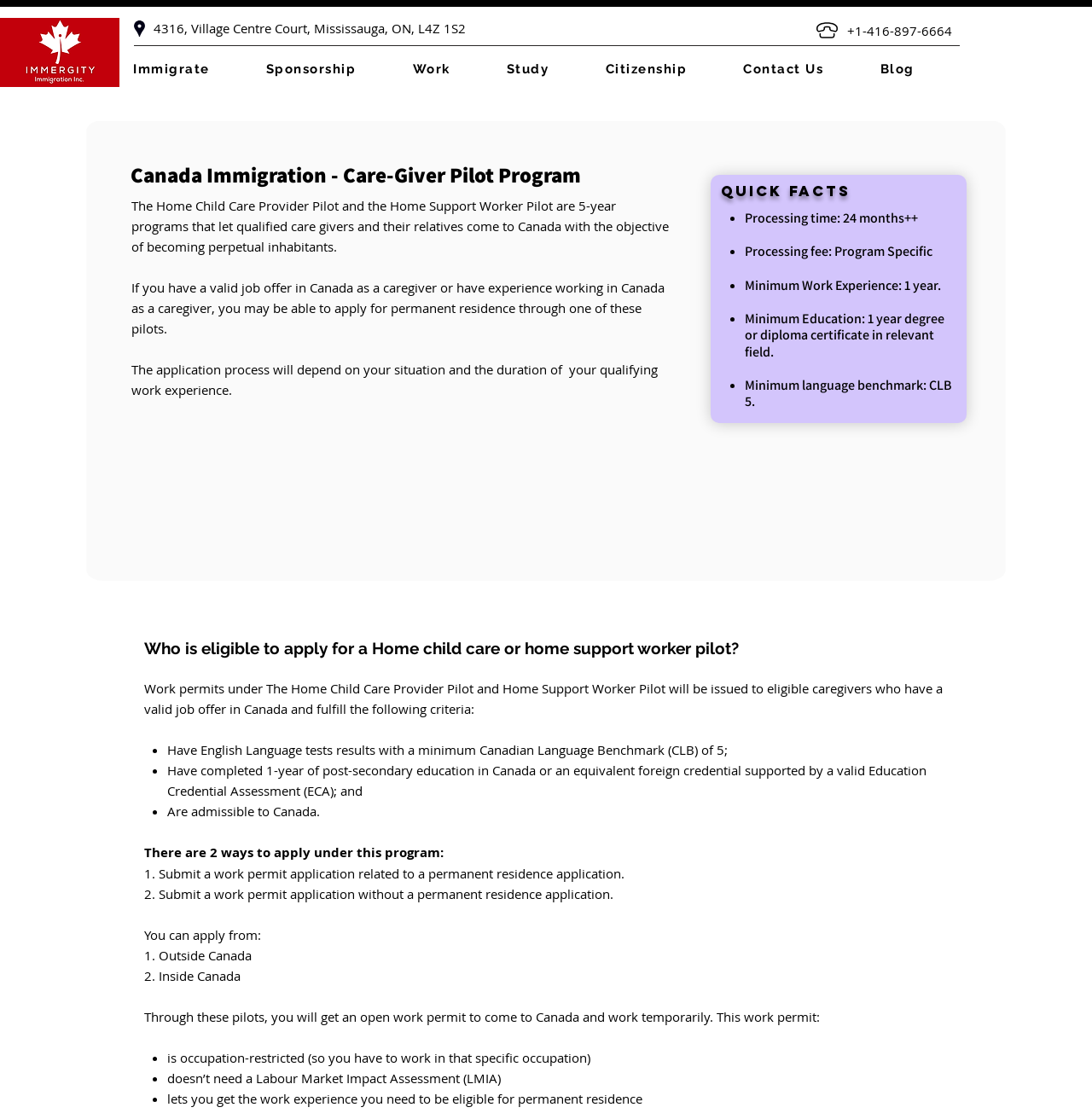Please reply to the following question using a single word or phrase: 
How long does it take to process the caregiver program application?

24 months